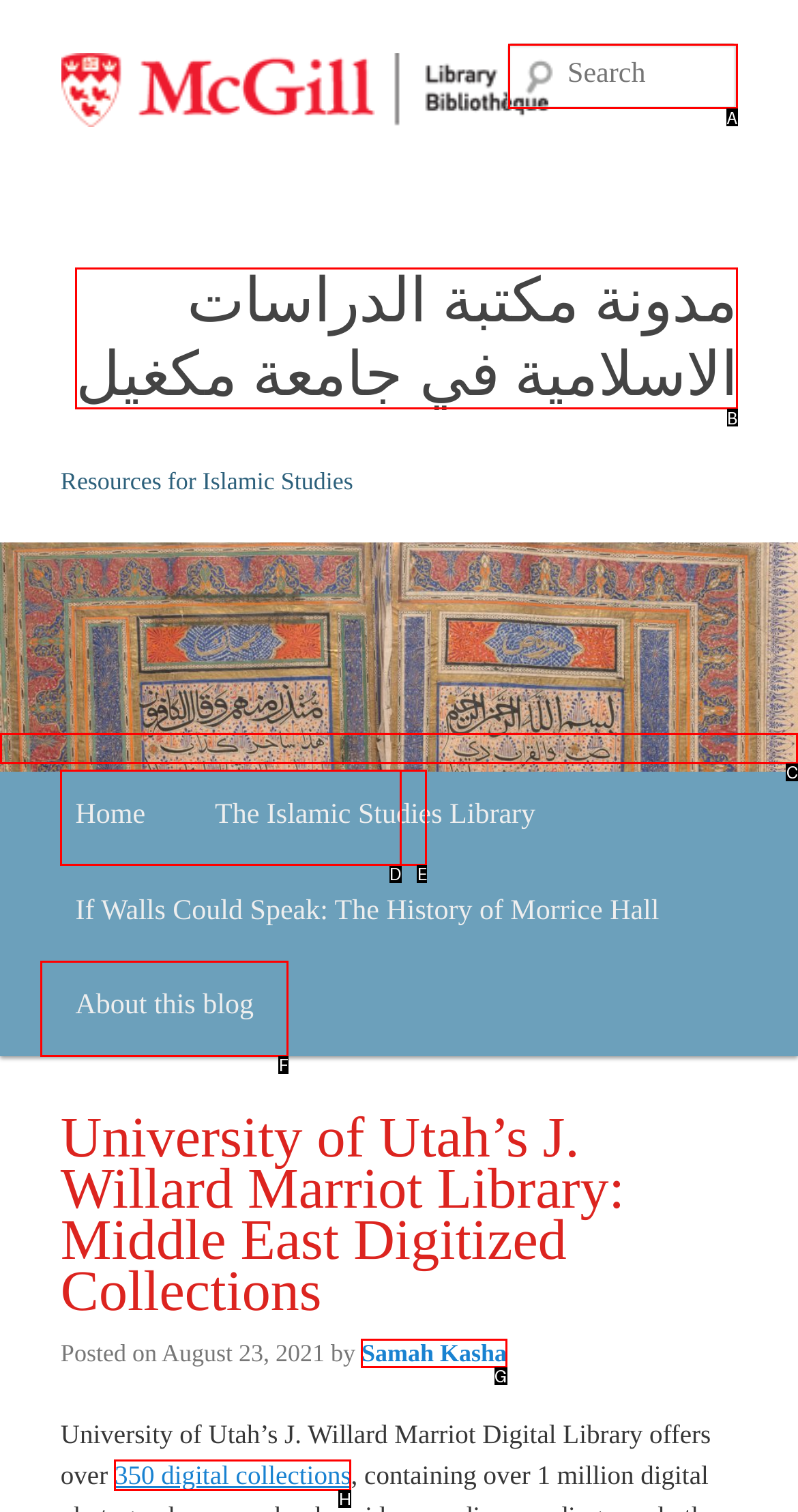Specify which HTML element I should click to complete this instruction: Search for something Answer with the letter of the relevant option.

A